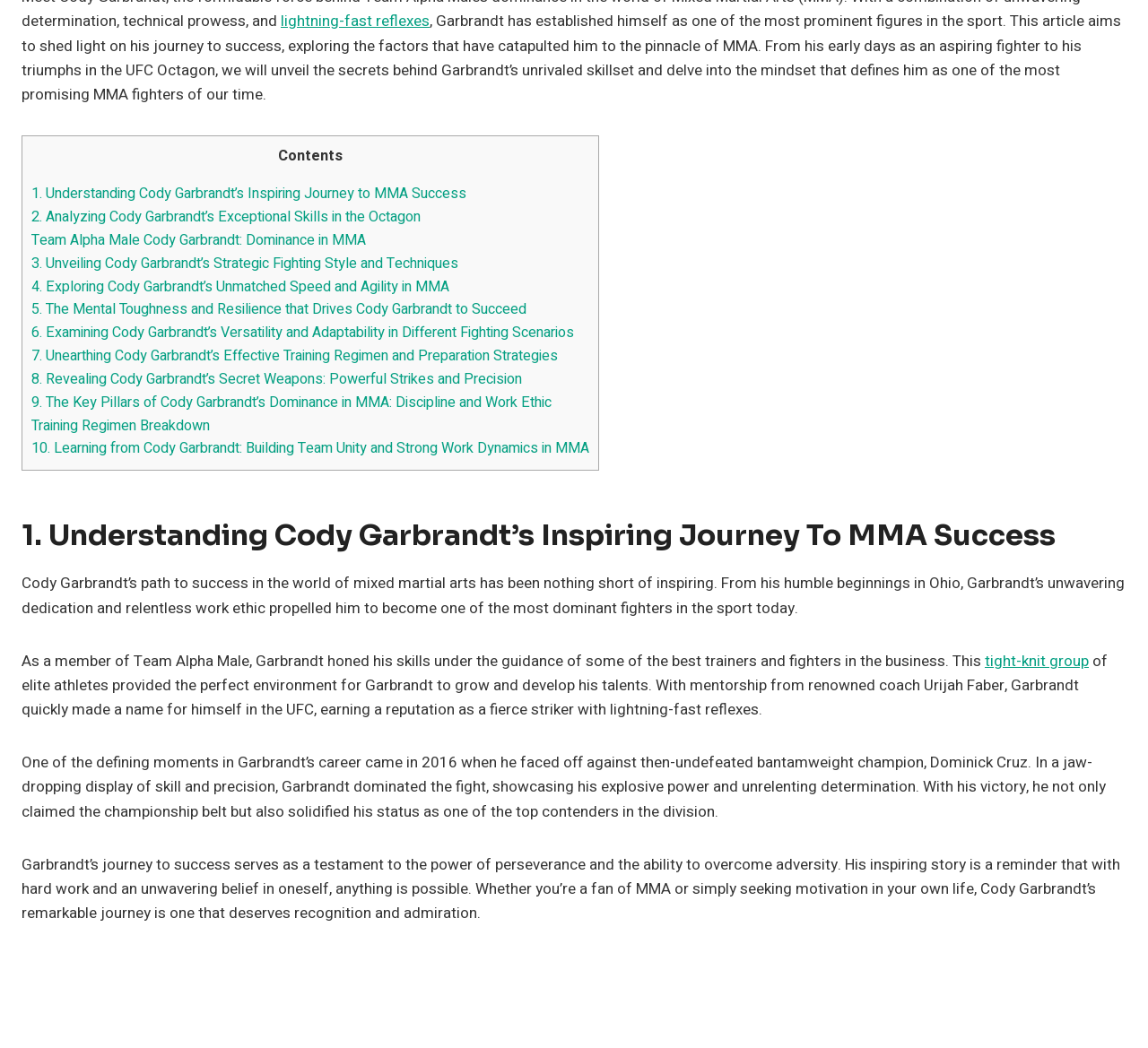What is Cody Garbrandt's sport?
Look at the screenshot and respond with one word or a short phrase.

MMA